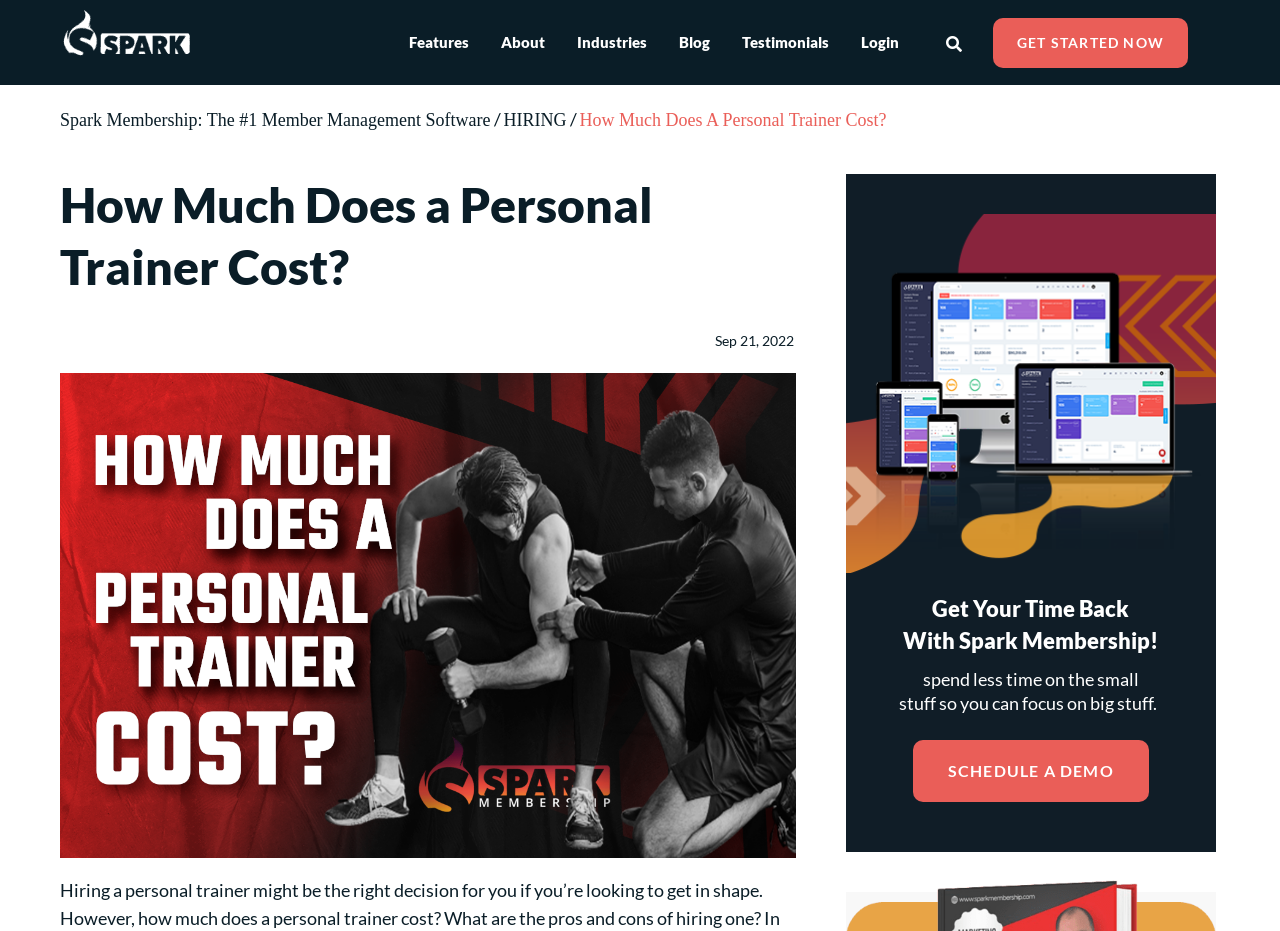Provide the bounding box coordinates for the UI element that is described as: "About".

[0.379, 0.025, 0.438, 0.067]